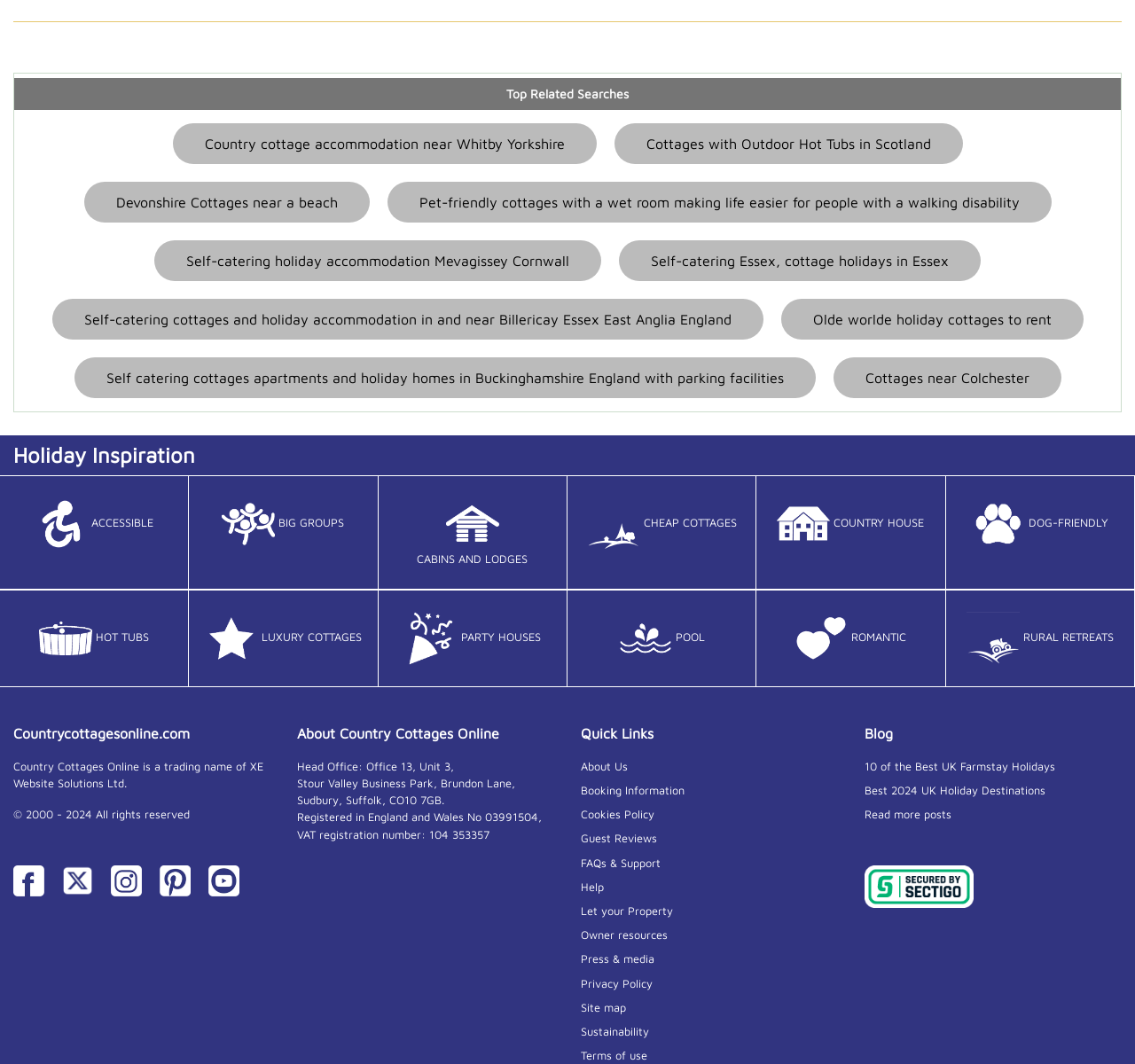Extract the bounding box coordinates of the UI element described by: "Sustainability". The coordinates should include four float numbers ranging from 0 to 1, e.g., [left, top, right, bottom].

[0.512, 0.963, 0.572, 0.976]